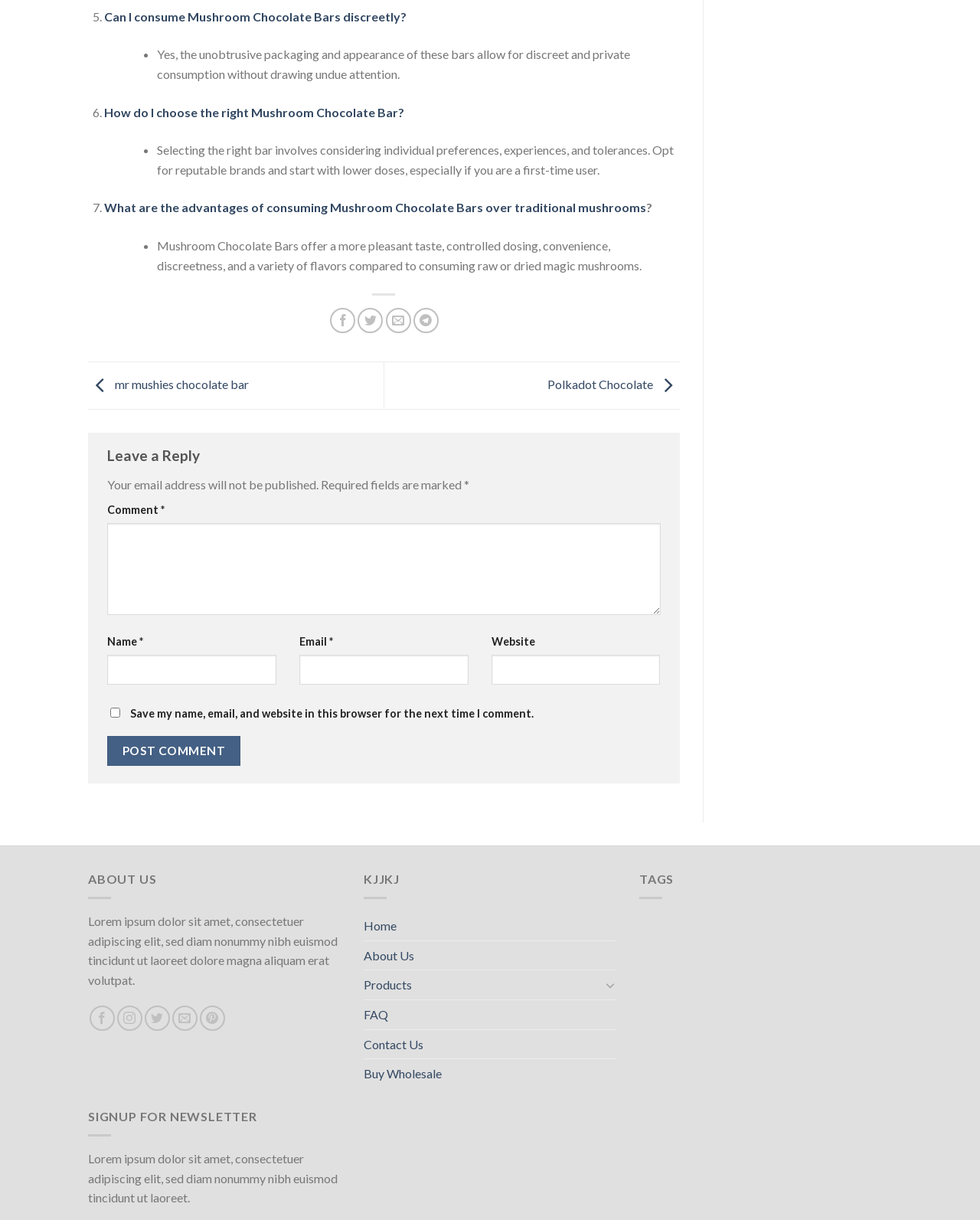Pinpoint the bounding box coordinates of the clickable element needed to complete the instruction: "Click on the 'Can I consume Mushroom Chocolate Bars discreetly?' link". The coordinates should be provided as four float numbers between 0 and 1: [left, top, right, bottom].

[0.106, 0.007, 0.415, 0.019]